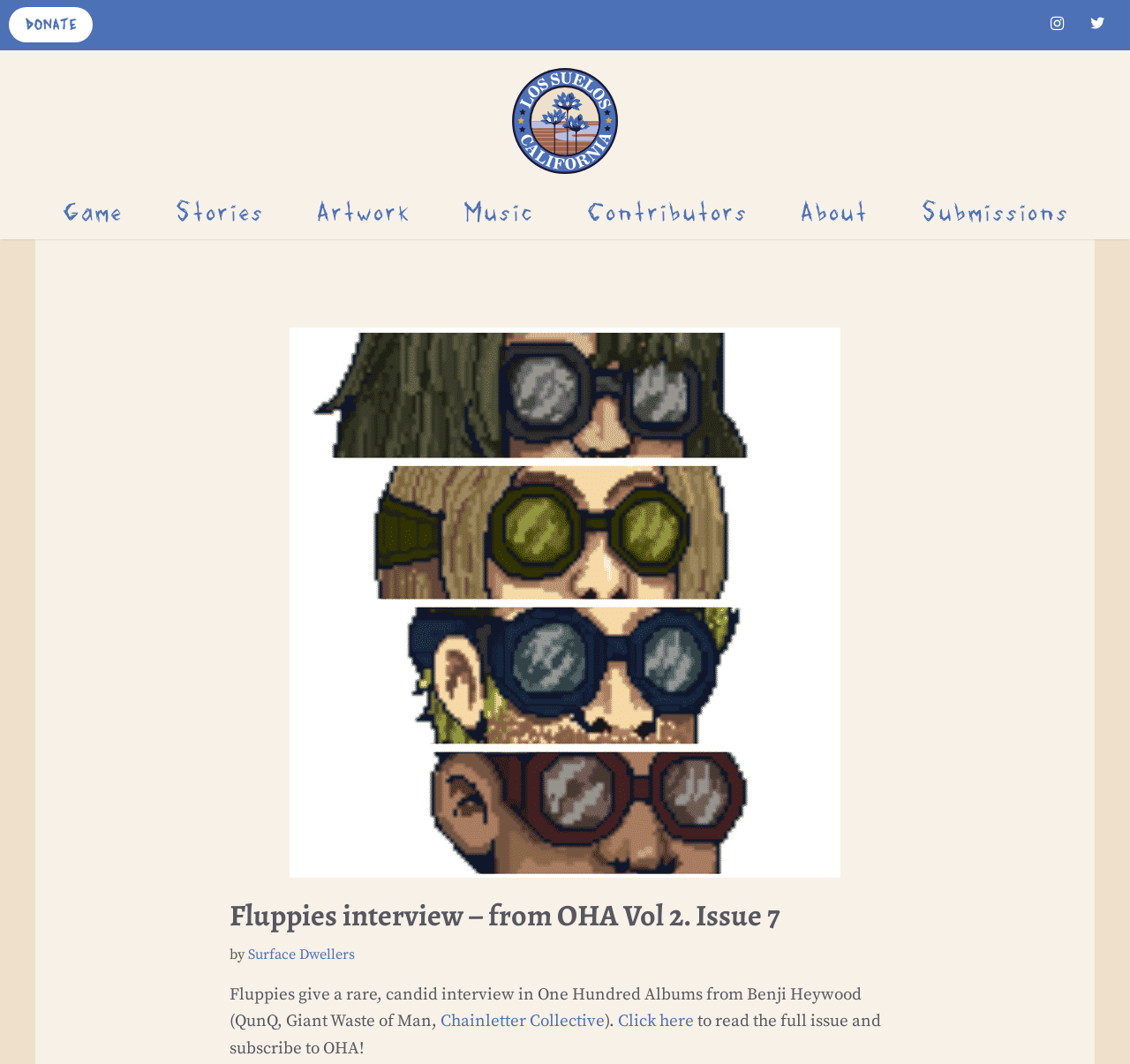Please specify the bounding box coordinates of the region to click in order to perform the following instruction: "Click on the 'DONATE' link".

[0.008, 0.007, 0.082, 0.04]